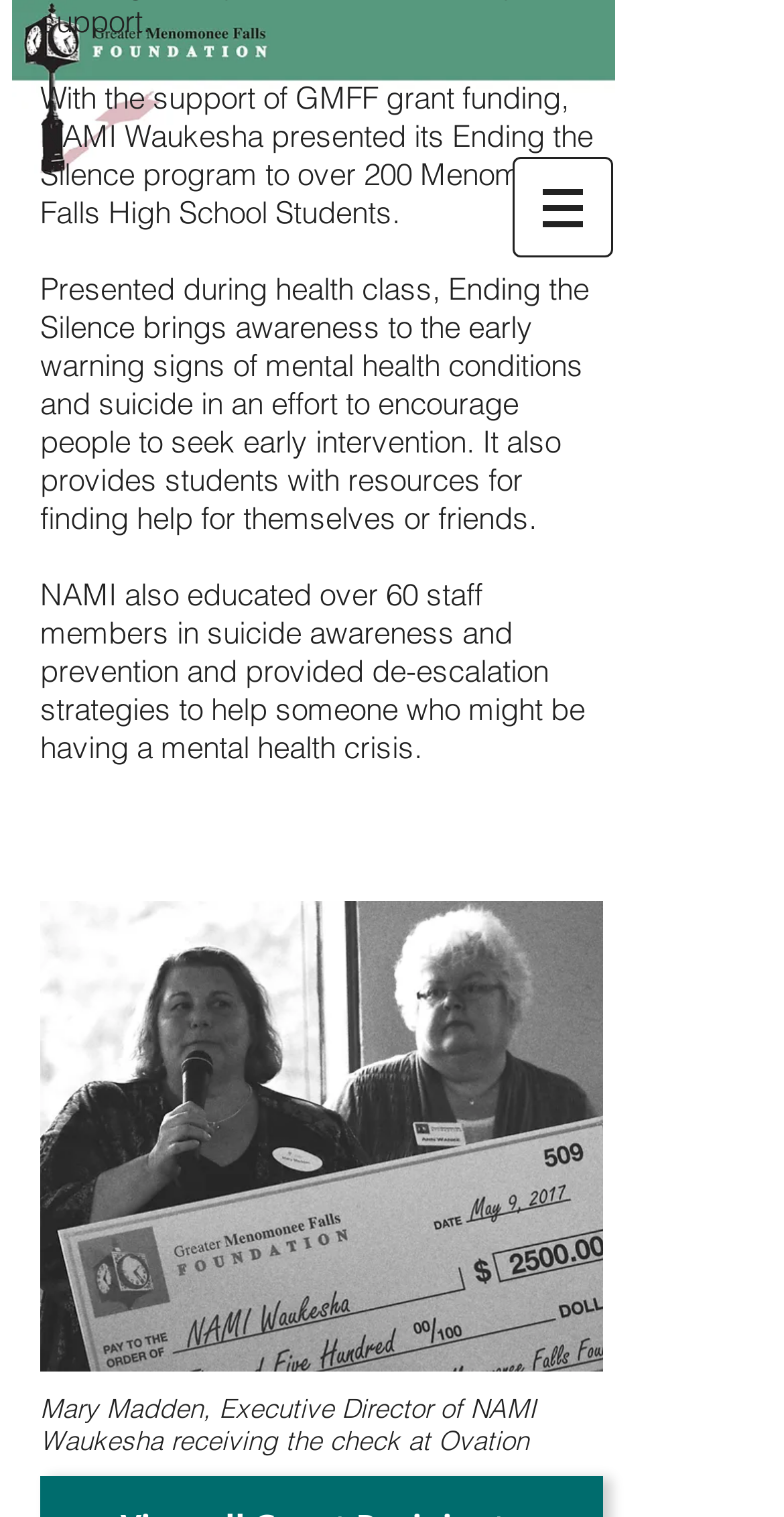Who received the check at Ovation?
From the details in the image, provide a complete and detailed answer to the question.

According to the text, 'Mary Madden, Executive Director of NAMI Waukesha receiving the check at Ovation'.